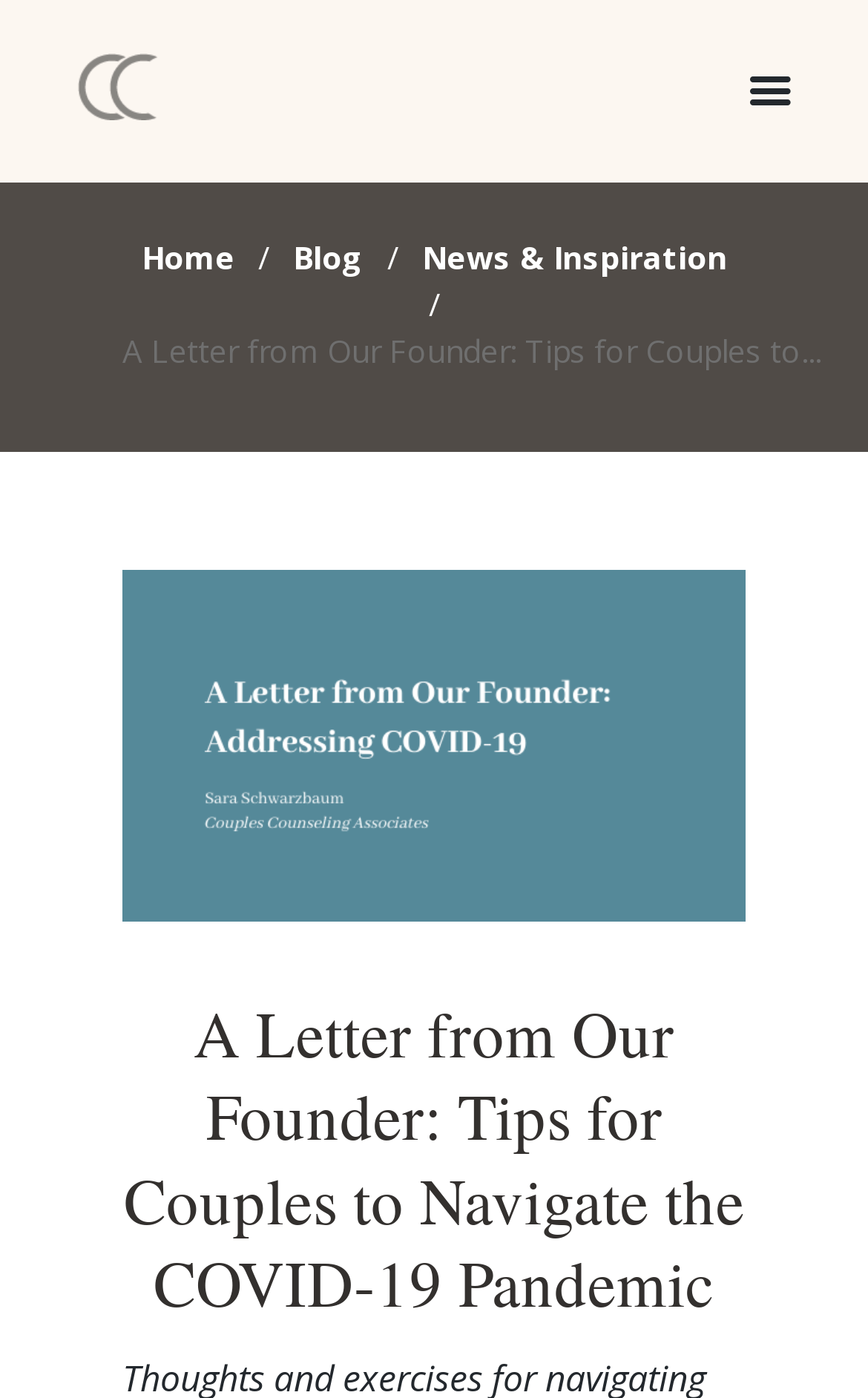Locate the bounding box of the user interface element based on this description: "Home".

[0.163, 0.167, 0.271, 0.2]